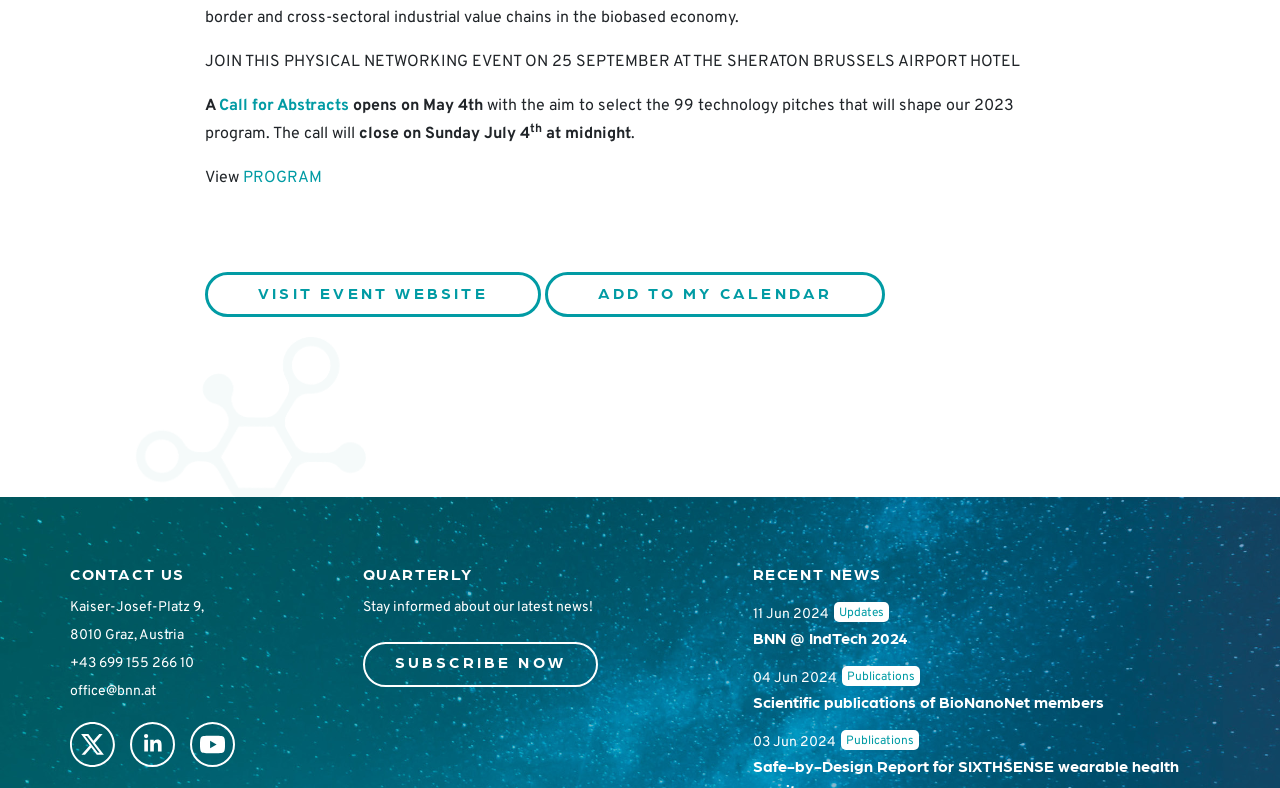Given the description "Contact", determine the bounding box of the corresponding UI element.

None